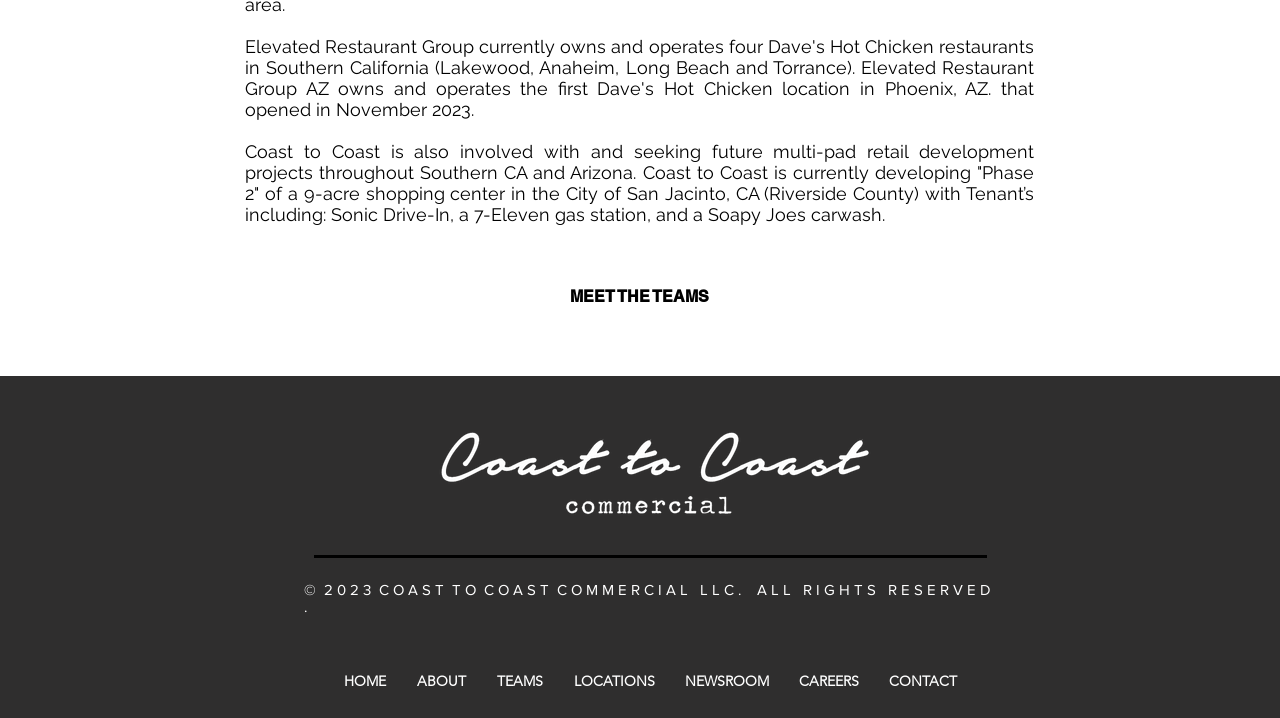Using the given description, provide the bounding box coordinates formatted as (top-left x, top-left y, bottom-right x, bottom-right y), with all values being floating point numbers between 0 and 1. Description: MEET THE TEAMS

[0.445, 0.401, 0.554, 0.425]